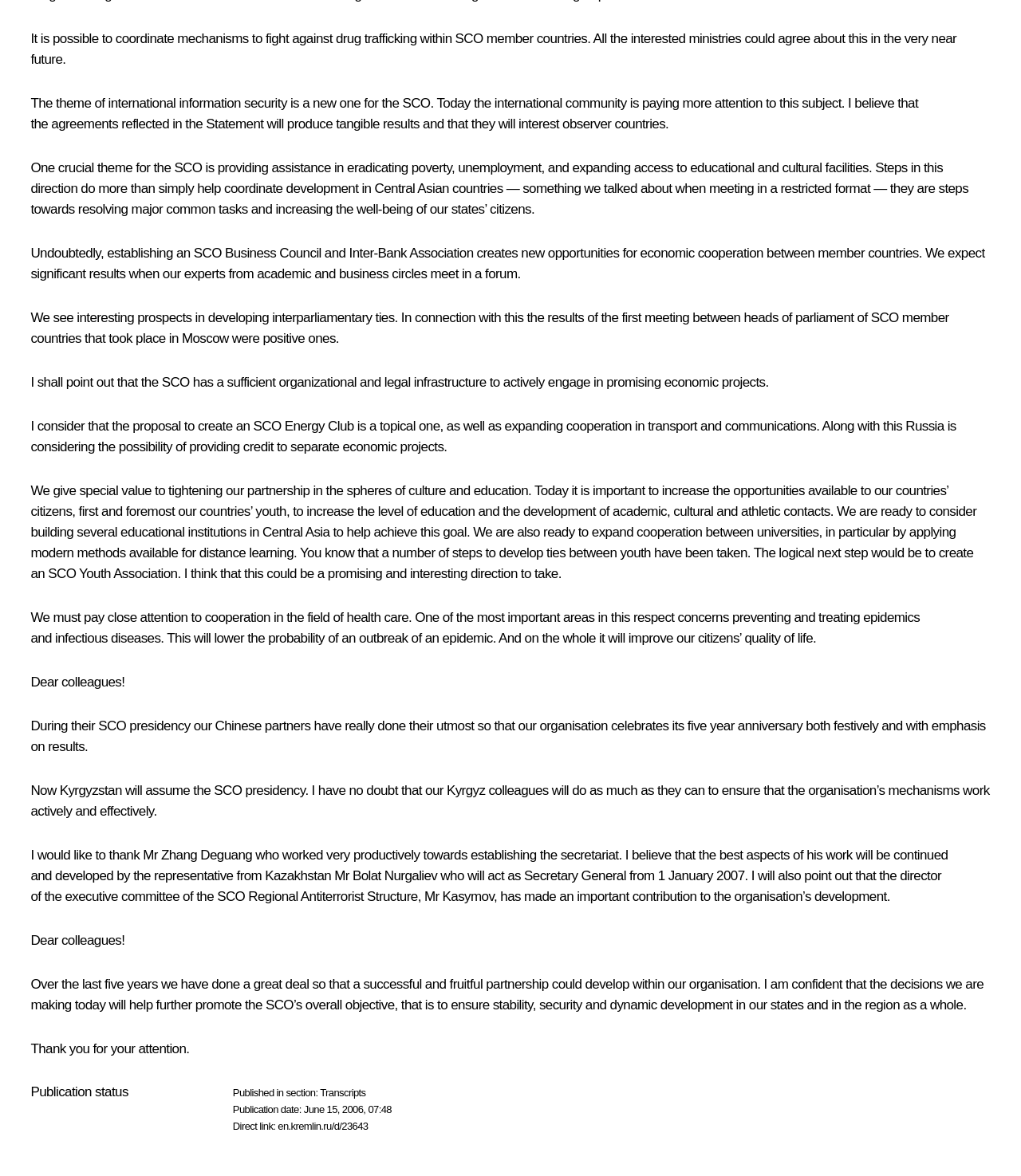Using the image as a reference, answer the following question in as much detail as possible:
What is the date of the publication?

The publication date can be found at the bottom of the webpage, where it says 'Publication date: June 15, 2006, 07:48'. This indicates that the publication date is June 15, 2006.